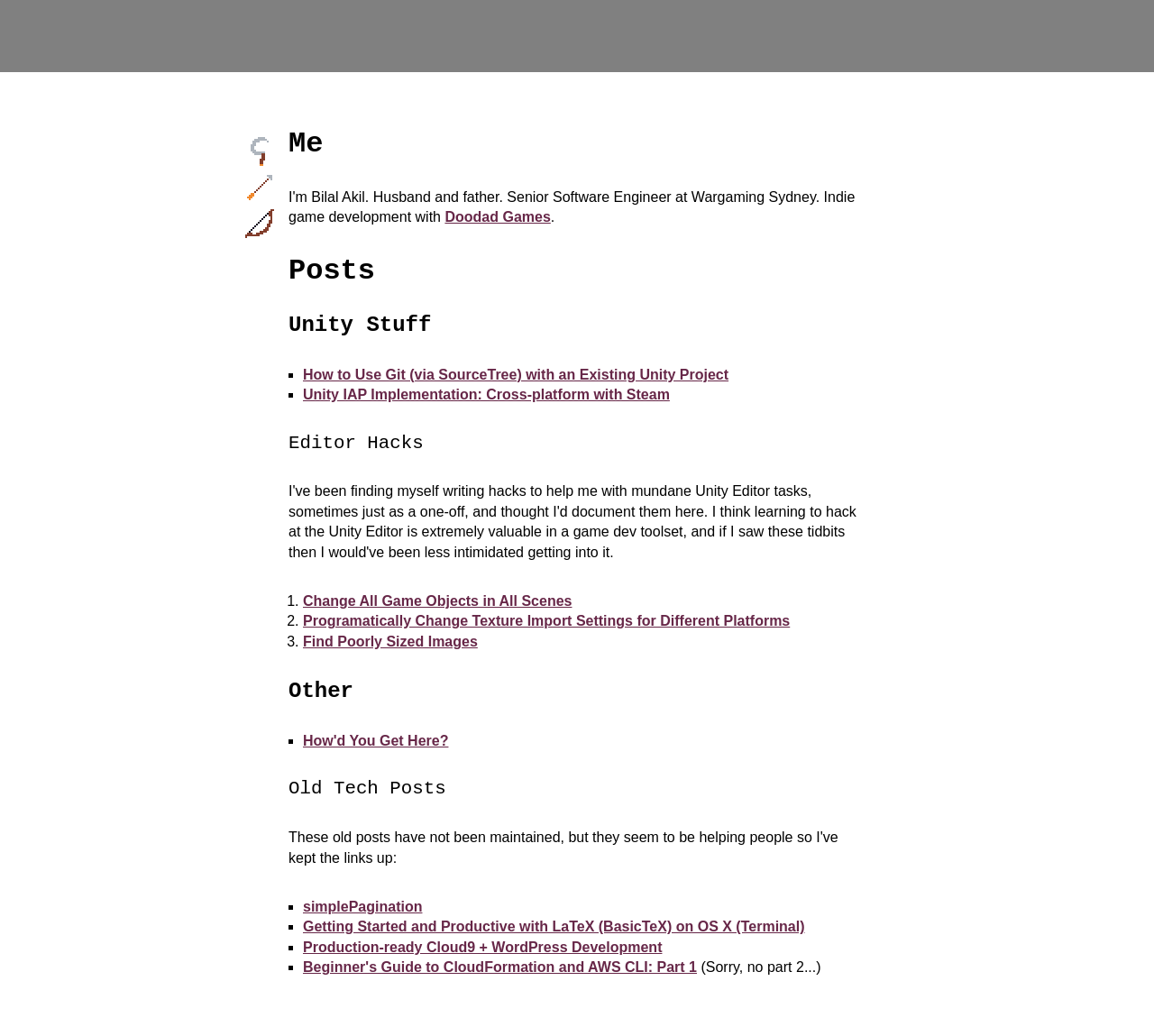What is the topic of the post 'How to Use Git (via SourceTree) with an Existing Unity Project'?
Please provide a comprehensive answer based on the details in the screenshot.

The topic of the post can be inferred from the title 'How to Use Git (via SourceTree) with an Existing Unity Project' which is listed under the 'Unity Stuff' heading.